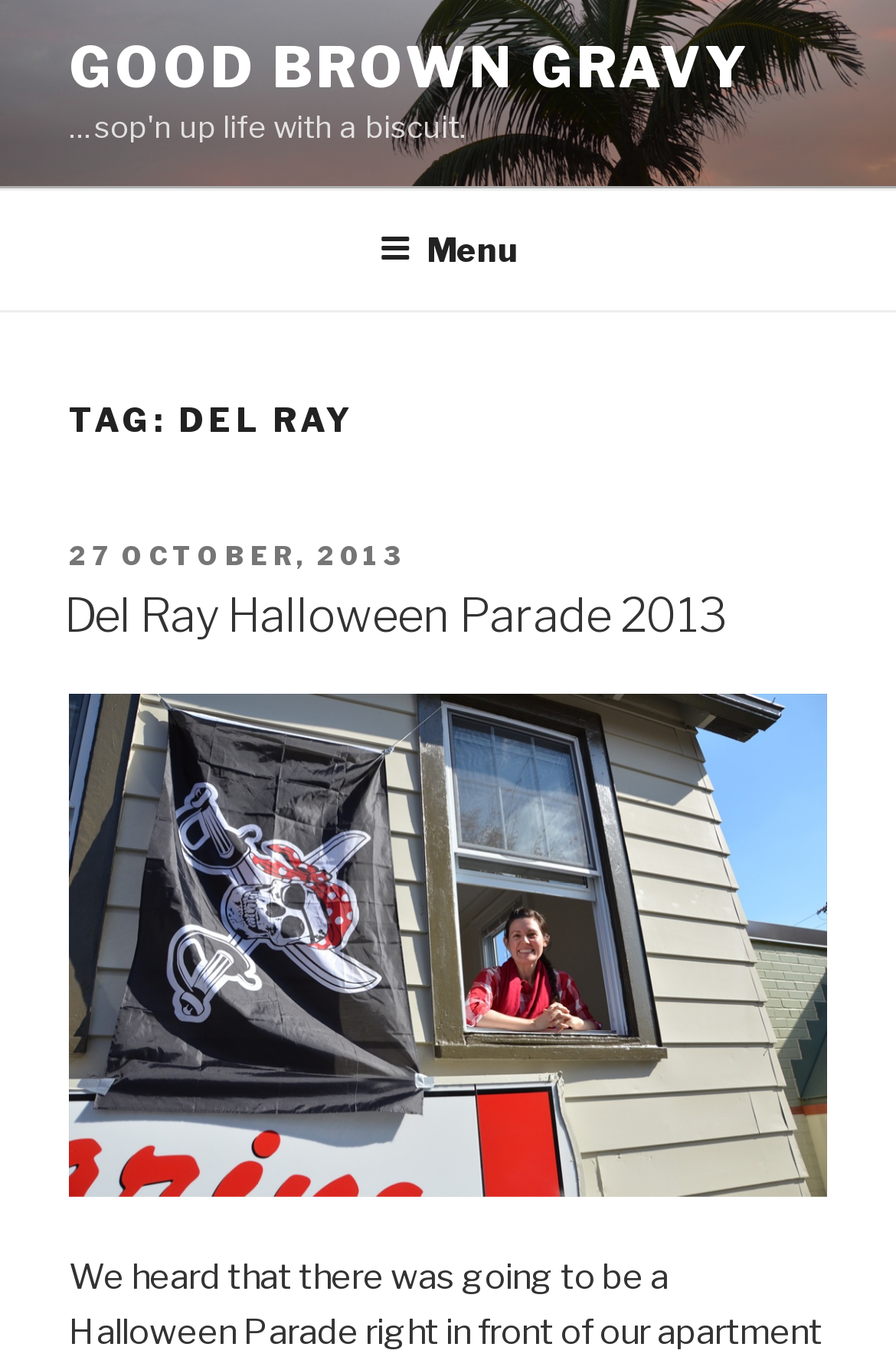Find the UI element described as: "clement_carbonnel_-_harnessing_tractability_in_constraint_satisfaction_problems.pdf" and predict its bounding box coordinates. Ensure the coordinates are four float numbers between 0 and 1, [left, top, right, bottom].

None